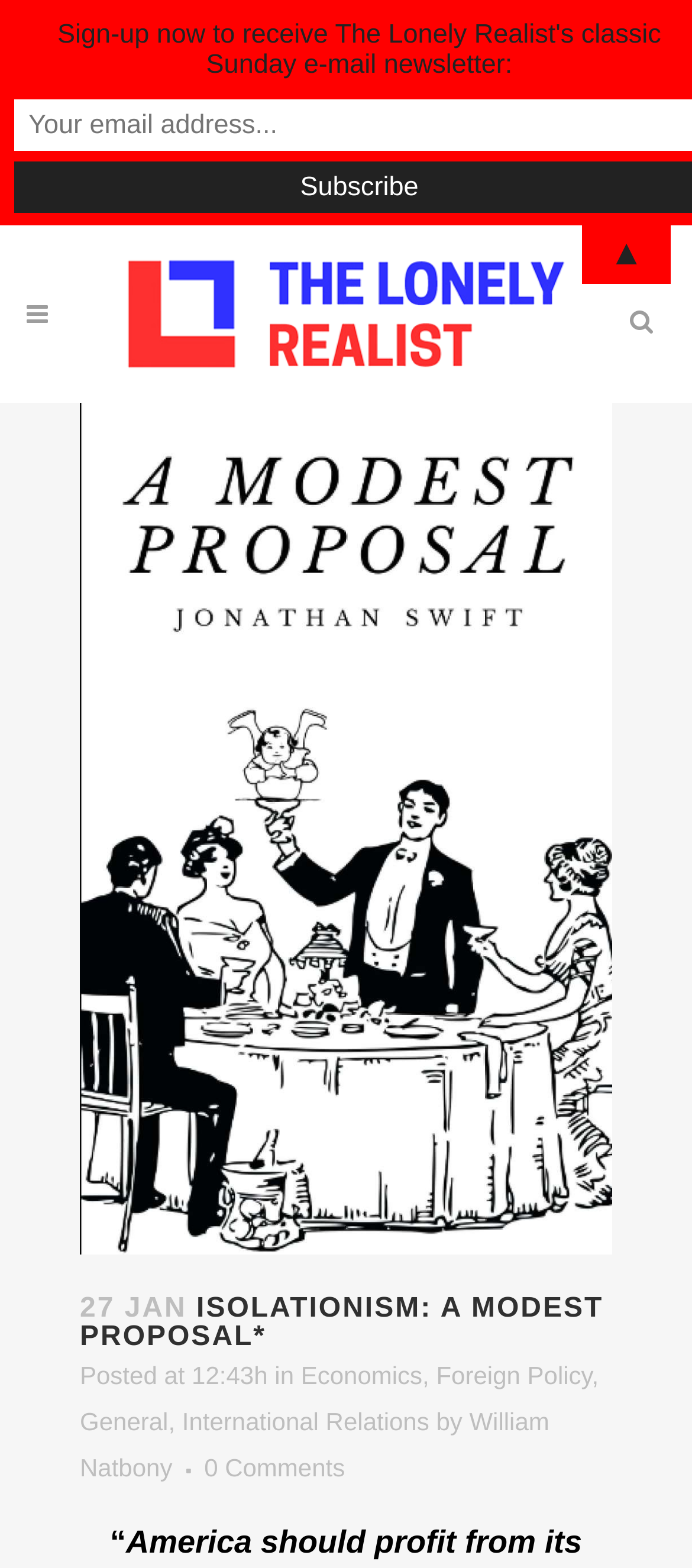What is the author of the post? Analyze the screenshot and reply with just one word or a short phrase.

William Natbony